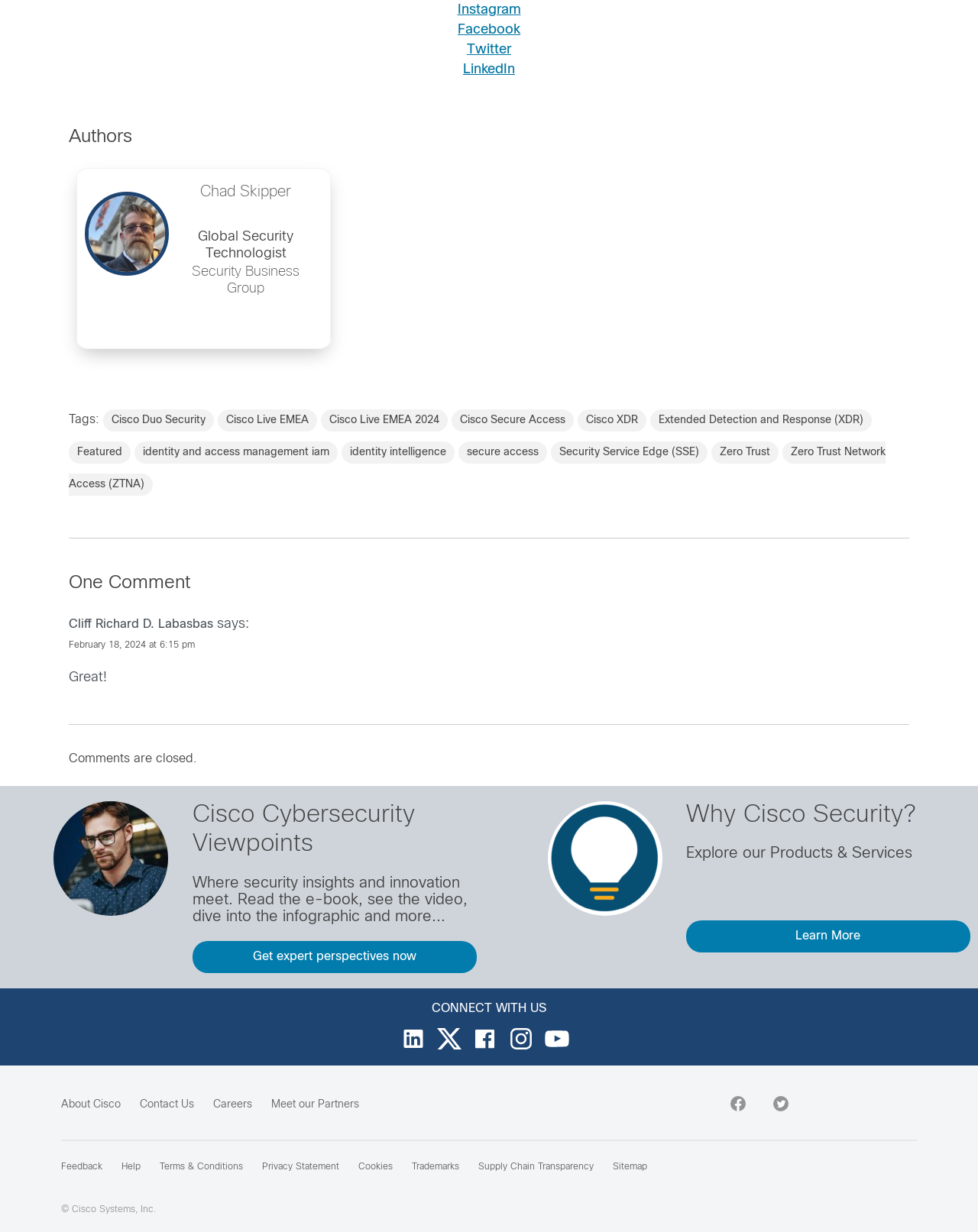Please specify the bounding box coordinates of the area that should be clicked to accomplish the following instruction: "Click on the 'Authors' heading". The coordinates should consist of four float numbers between 0 and 1, i.e., [left, top, right, bottom].

[0.07, 0.104, 0.93, 0.118]